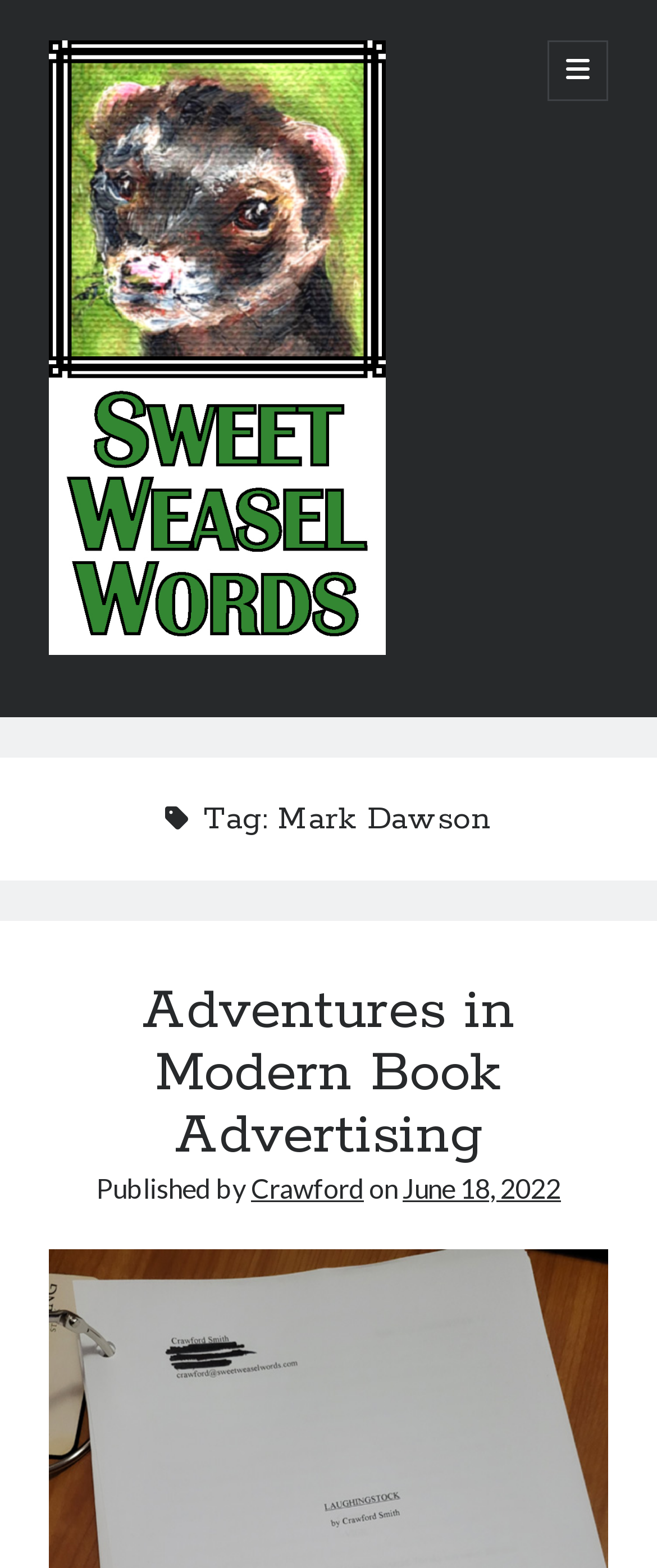Provide the bounding box coordinates of the HTML element described by the text: "Gotta Love A Laugh". The coordinates should be in the format [left, top, right, bottom] with values between 0 and 1.

[0.077, 0.661, 0.338, 0.677]